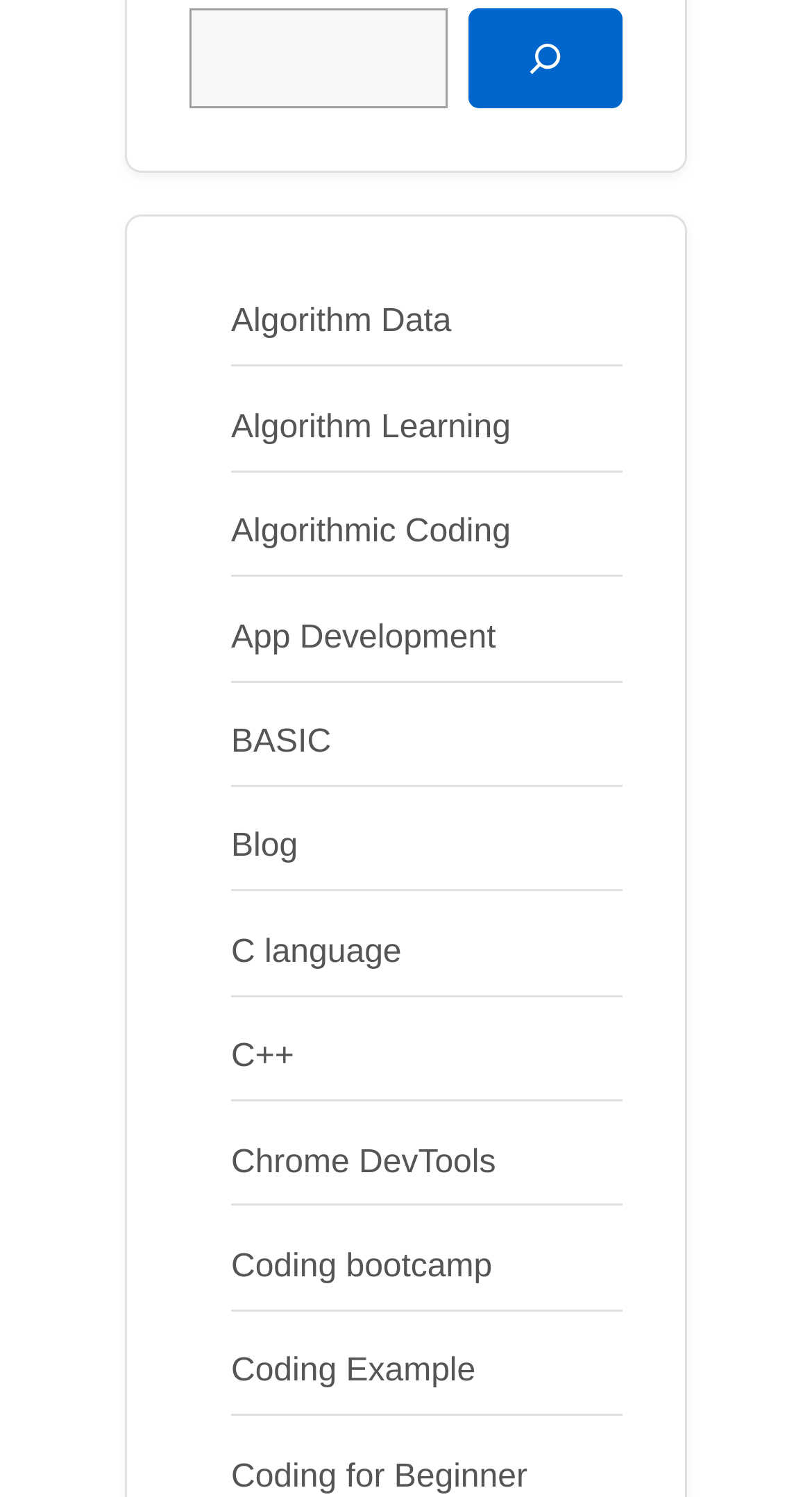How many links are listed on the webpage?
Using the image, respond with a single word or phrase.

12